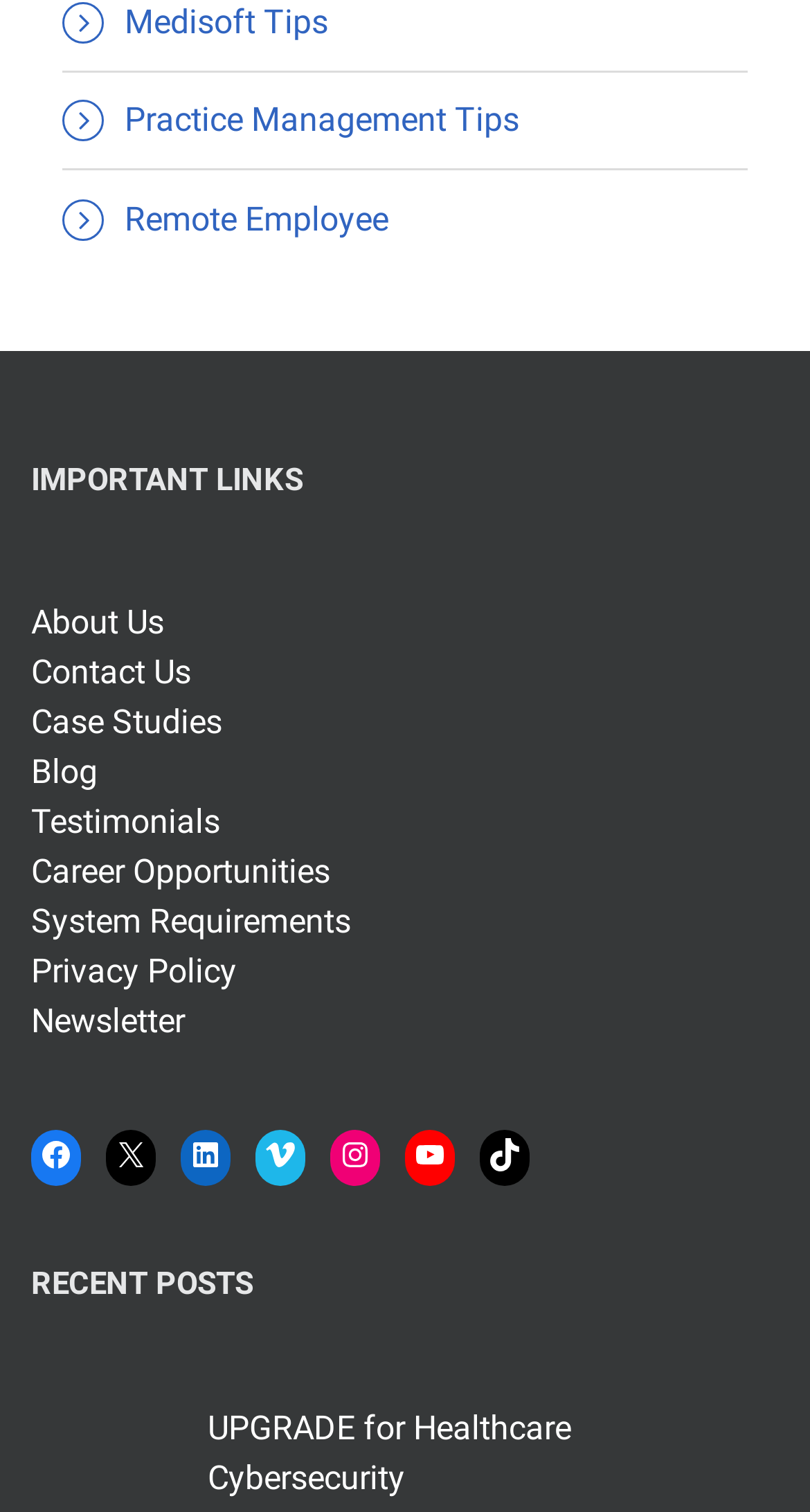How many social media links are there?
Observe the image and answer the question with a one-word or short phrase response.

8